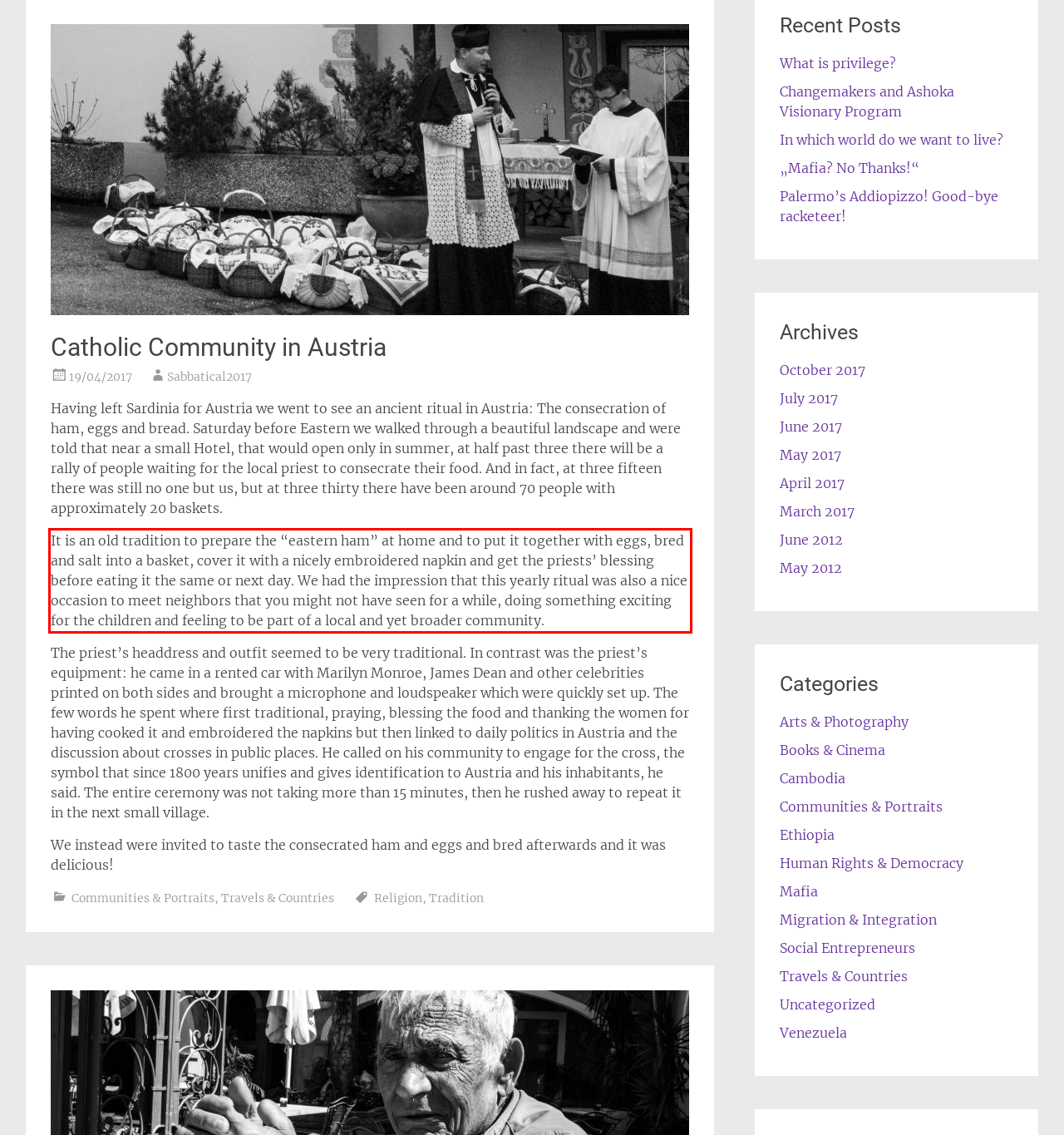Please look at the screenshot provided and find the red bounding box. Extract the text content contained within this bounding box.

It is an old tradition to prepare the “eastern ham” at home and to put it together with eggs, bred and salt into a basket, cover it with a nicely embroidered napkin and get the priests’ blessing before eating it the same or next day. We had the impression that this yearly ritual was also a nice occasion to meet neighbors that you might not have seen for a while, doing something exciting for the children and feeling to be part of a local and yet broader community.